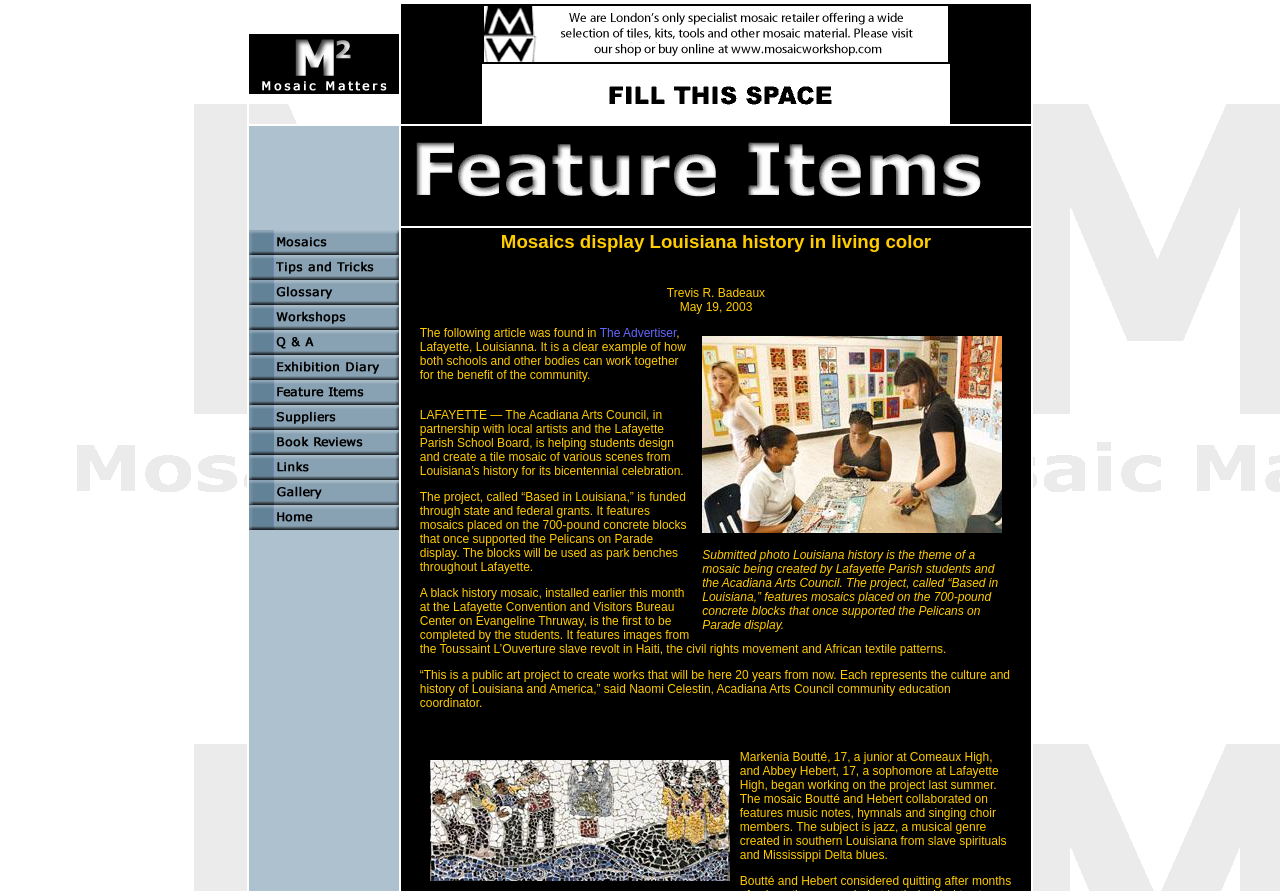Determine the bounding box coordinates (top-left x, top-left y, bottom-right x, bottom-right y) of the UI element described in the following text: The Advertiser

[0.468, 0.366, 0.528, 0.381]